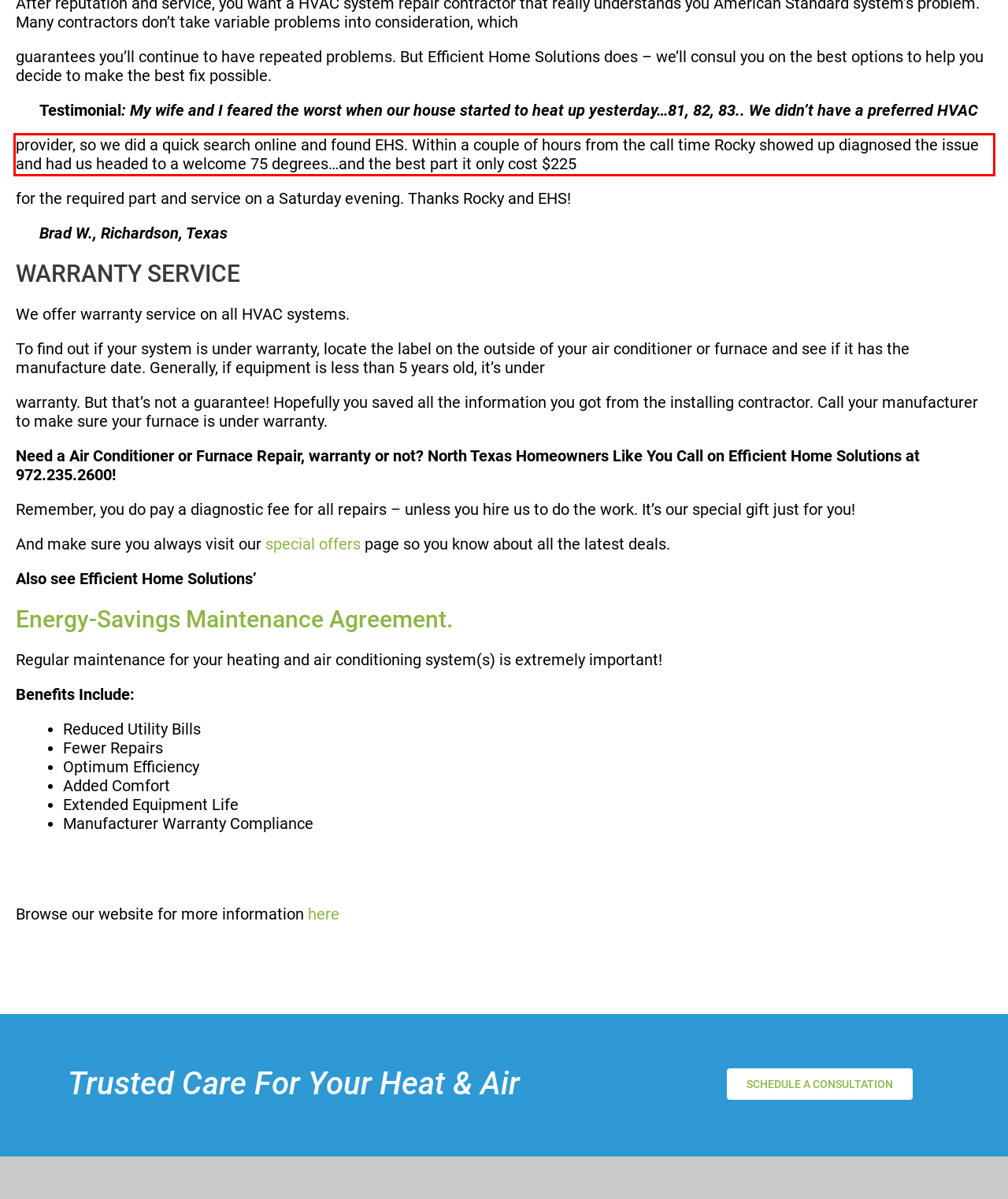There is a screenshot of a webpage with a red bounding box around a UI element. Please use OCR to extract the text within the red bounding box.

provider, so we did a quick search online and found EHS. Within a couple of hours from the call time Rocky showed up diagnosed the issue and had us headed to a welcome 75 degrees…and the best part it only cost $225